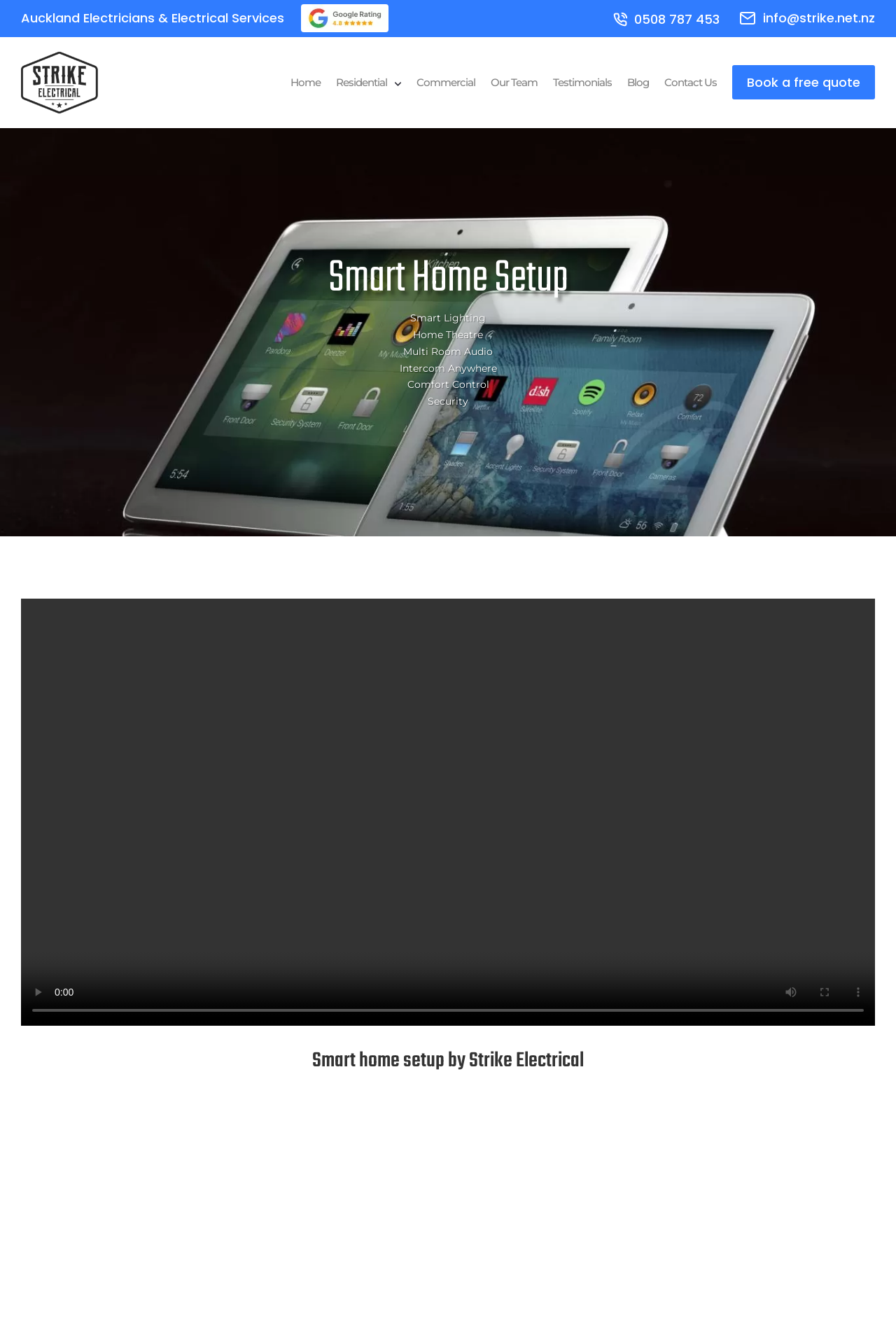Locate the bounding box coordinates of the element you need to click to accomplish the task described by this instruction: "Send an email to info@strike.net.nz".

[0.825, 0.006, 0.977, 0.021]